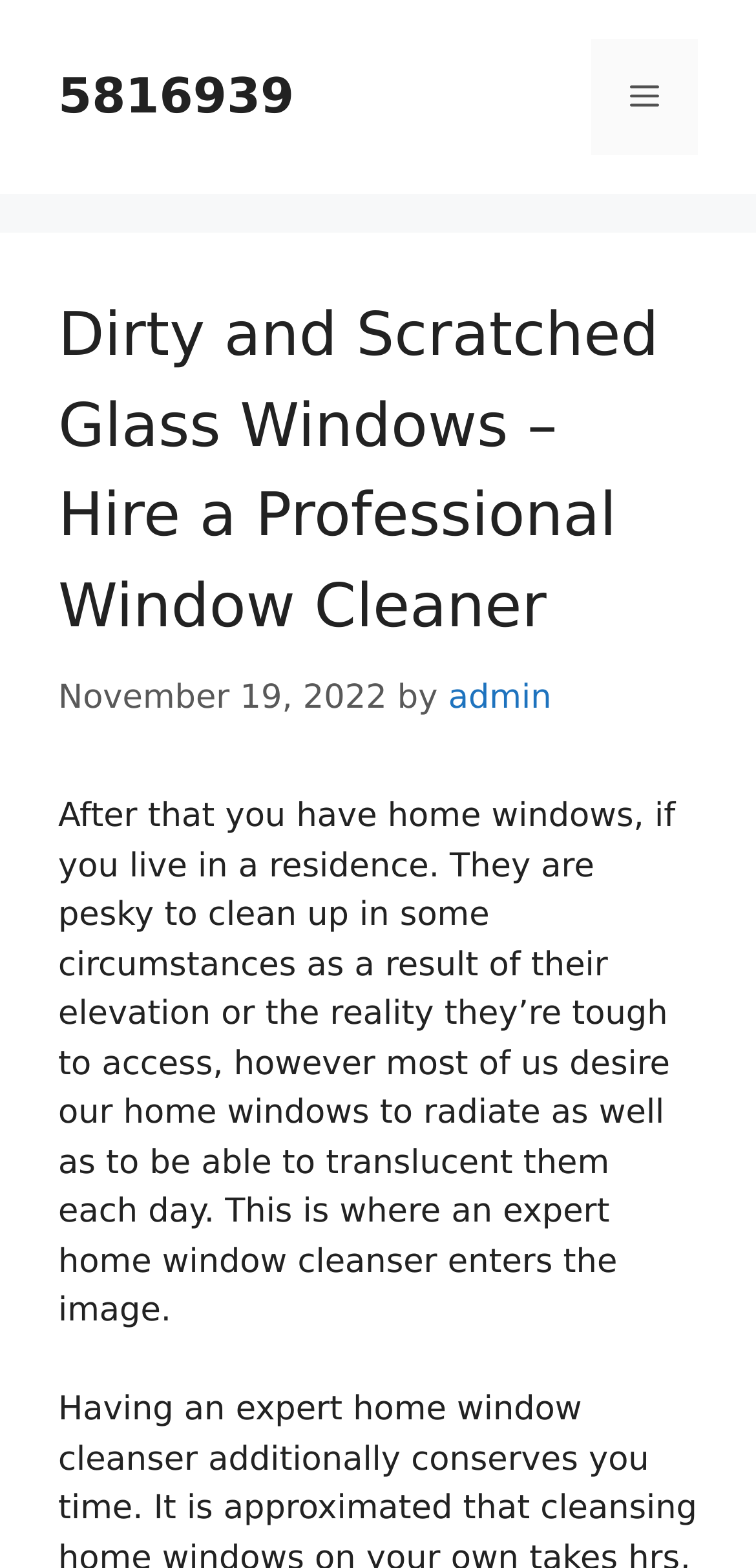What is the benefit of having clean windows?
Answer the question with a single word or phrase by looking at the picture.

to radiate and be able to see through them